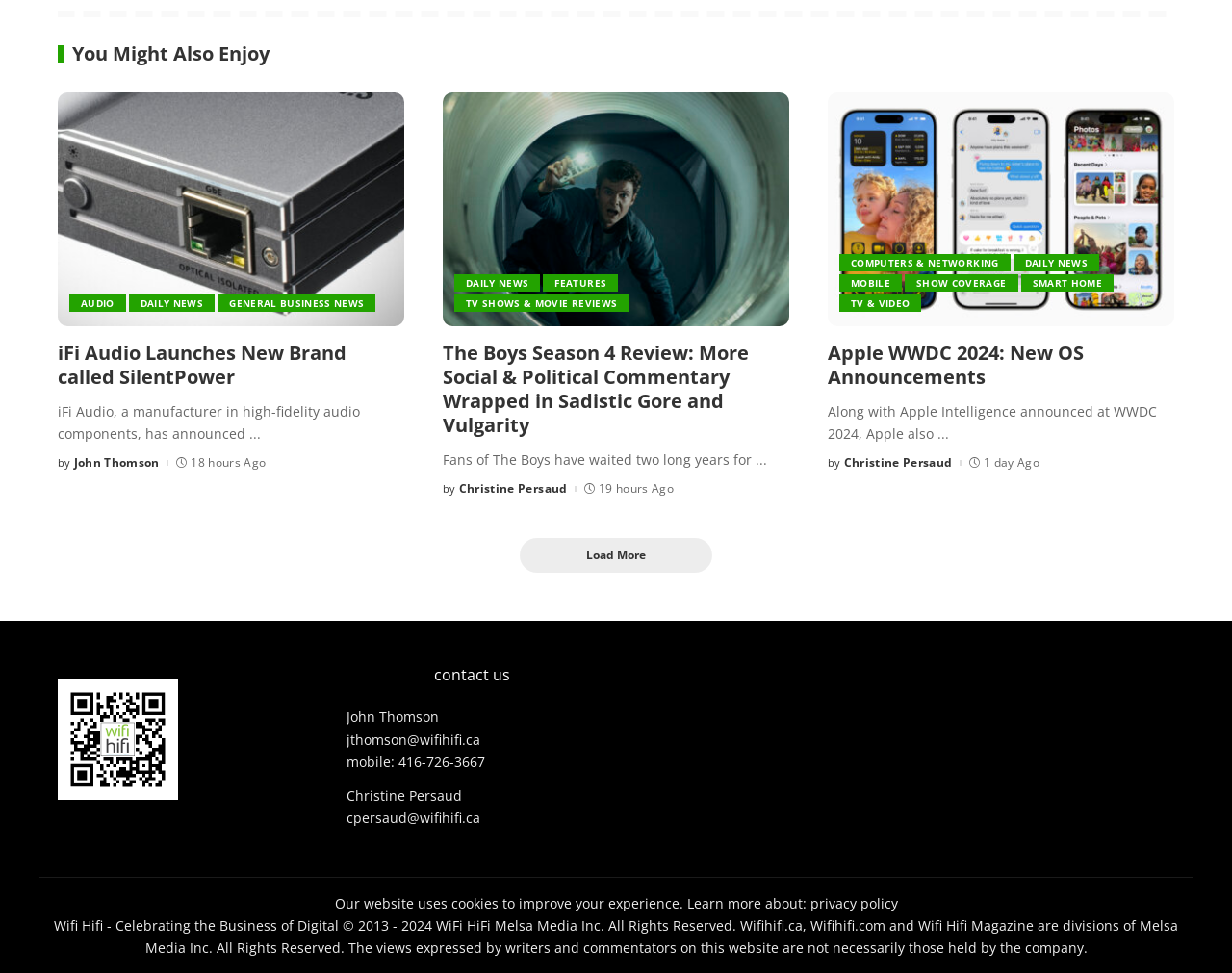Identify the coordinates of the bounding box for the element that must be clicked to accomplish the instruction: "Read more about 'The Boys Season 4 Review'".

[0.359, 0.349, 0.608, 0.45]